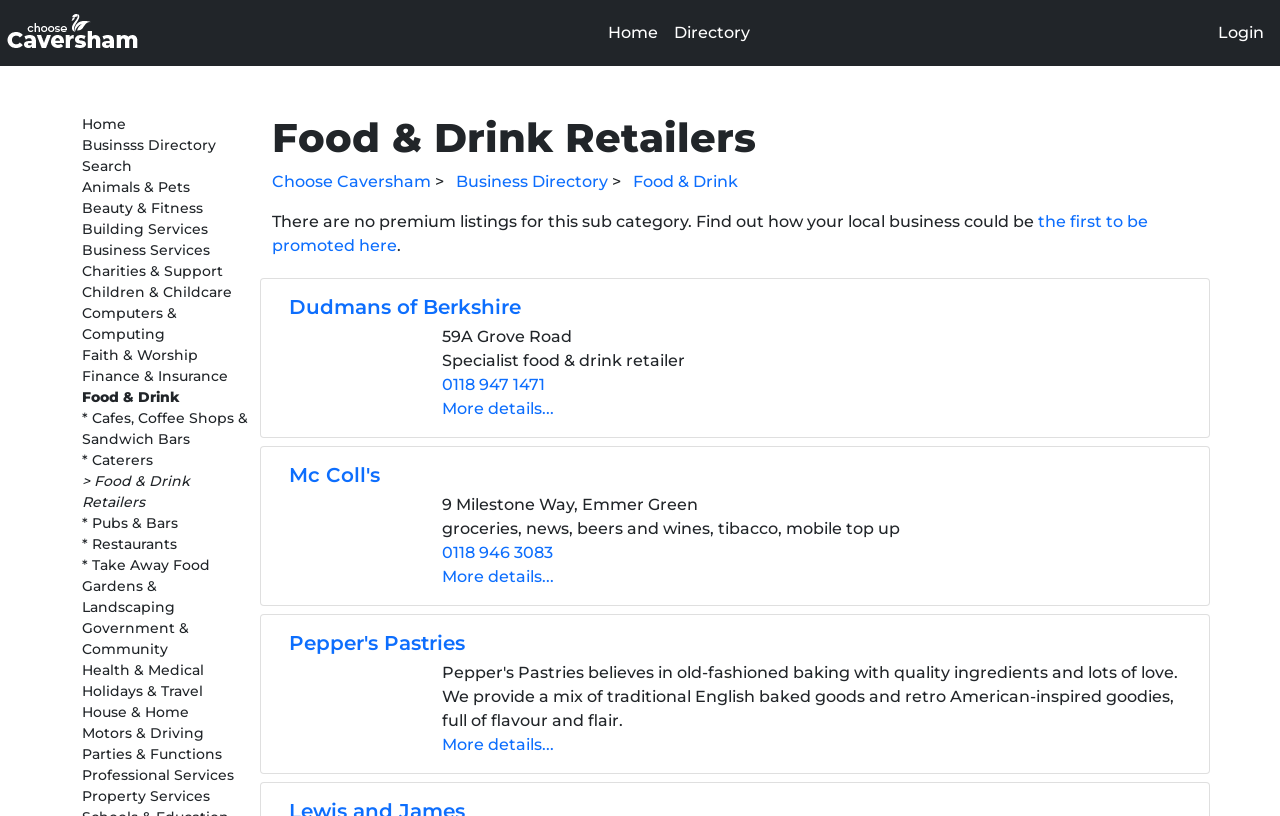Find the bounding box coordinates of the clickable element required to execute the following instruction: "Search for Food & Drink Retailers". Provide the coordinates as four float numbers between 0 and 1, i.e., [left, top, right, bottom].

[0.064, 0.501, 0.194, 0.549]